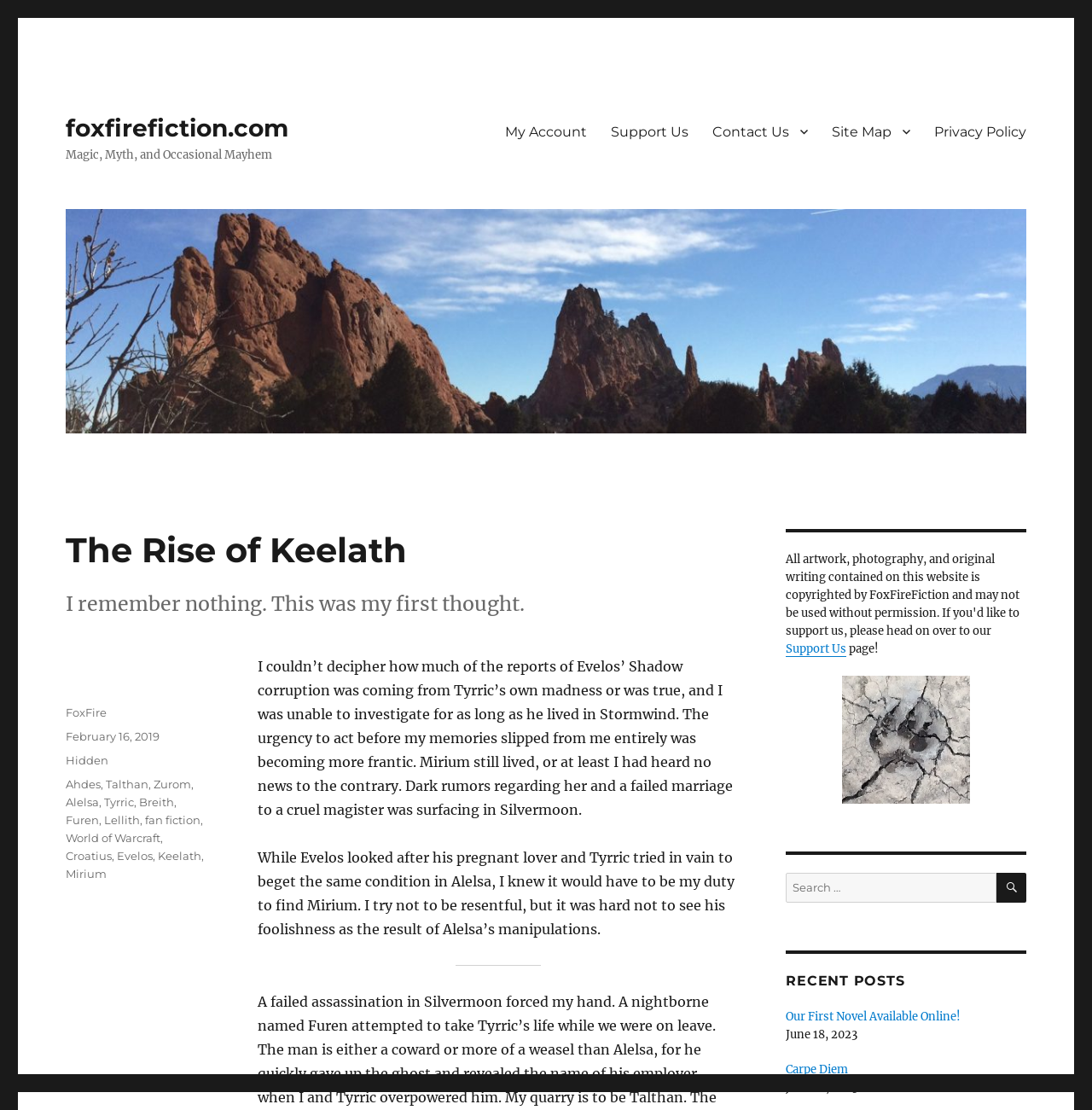Extract the bounding box coordinates of the UI element described by: "Furen". The coordinates should include four float numbers ranging from 0 to 1, e.g., [left, top, right, bottom].

[0.06, 0.732, 0.091, 0.745]